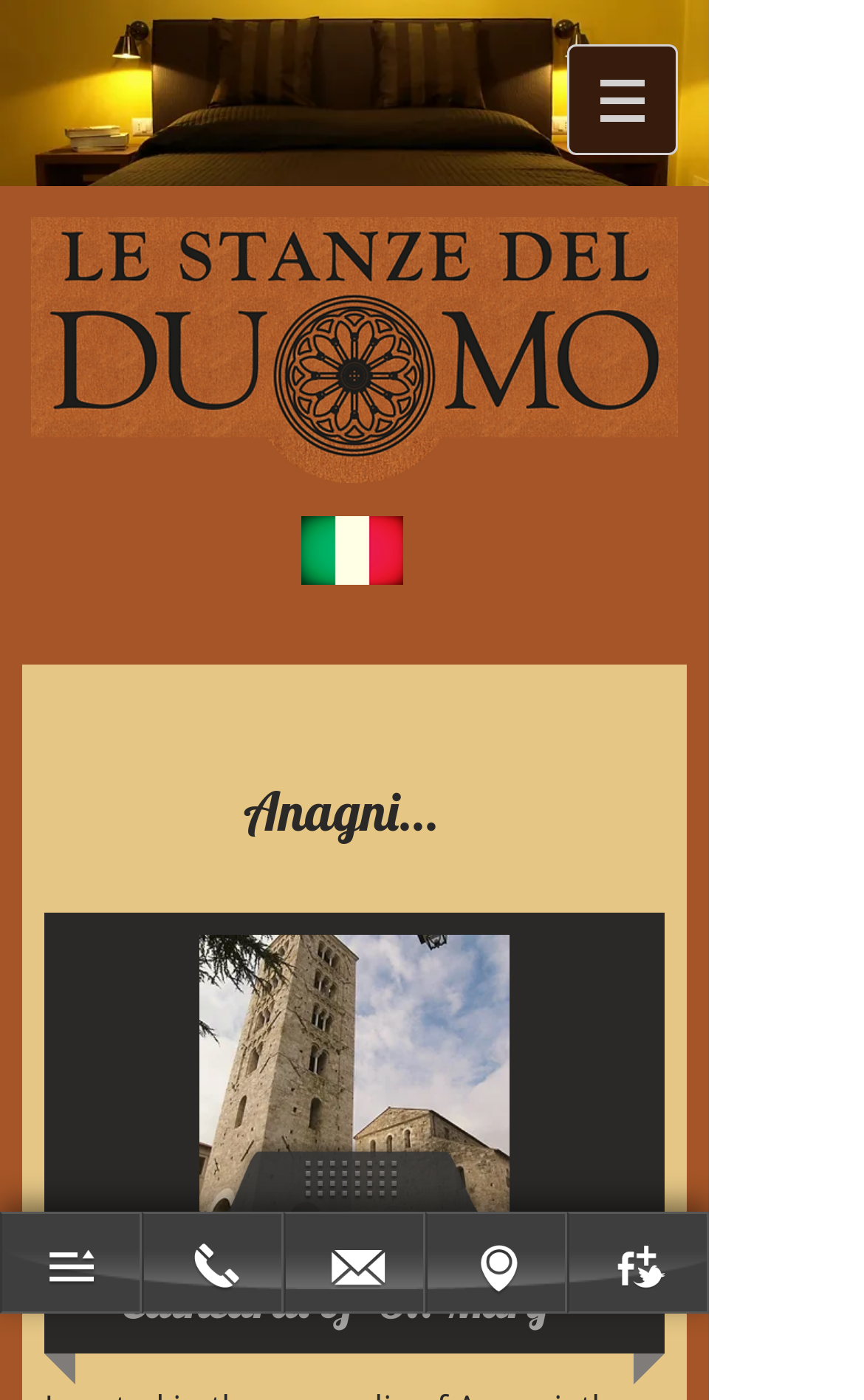What is the name of the location mentioned?
Using the image as a reference, answer the question with a short word or phrase.

Anagni